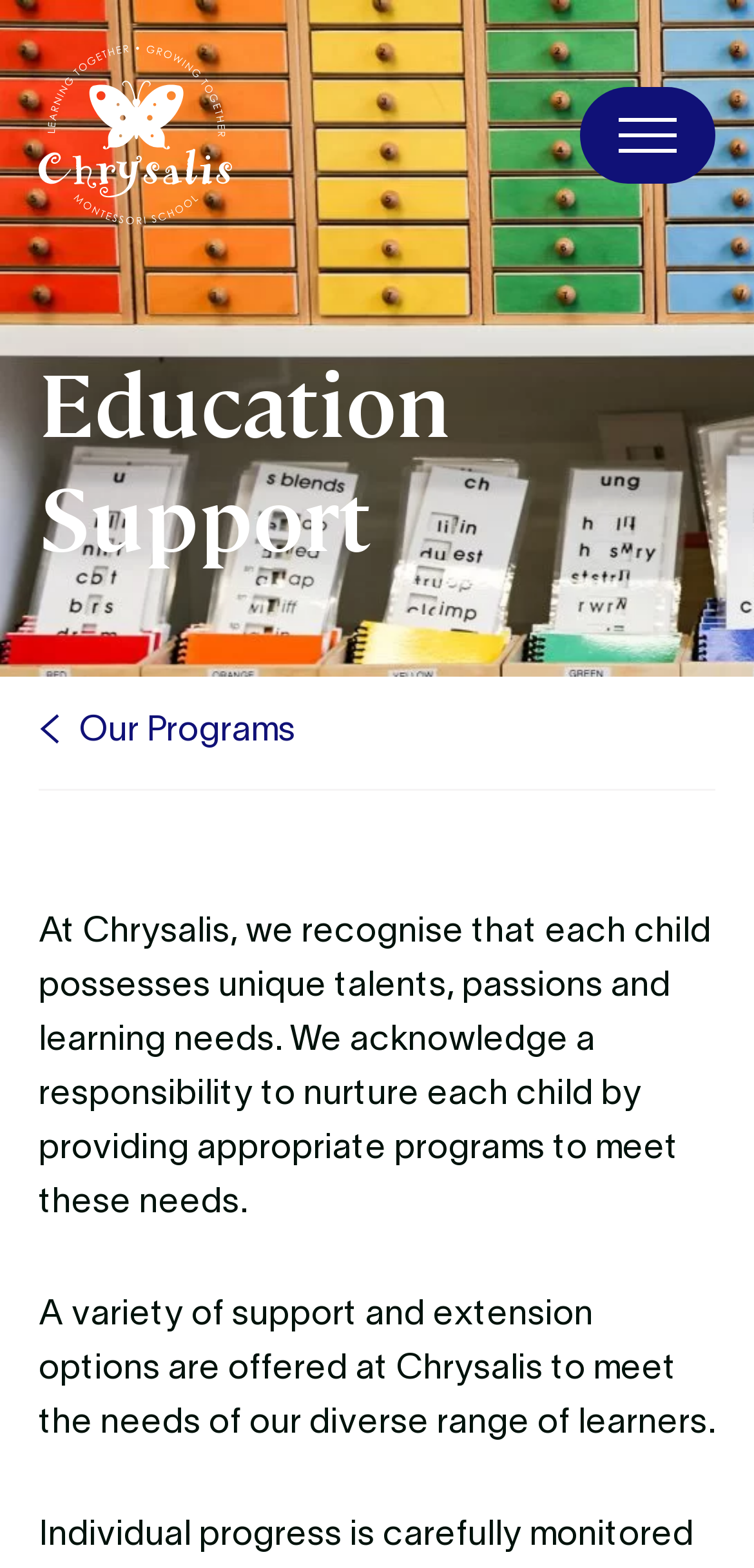Using the information in the image, could you please answer the following question in detail:
What is the purpose of Chrysalis?

Based on the webpage, it can be inferred that Chrysalis is an educational institution that provides support and extension options to meet the needs of its diverse range of learners. The heading 'Education Support' and the text 'A variety of support and extension options are offered at Chrysalis...' suggest that the purpose of Chrysalis is to provide educational support.